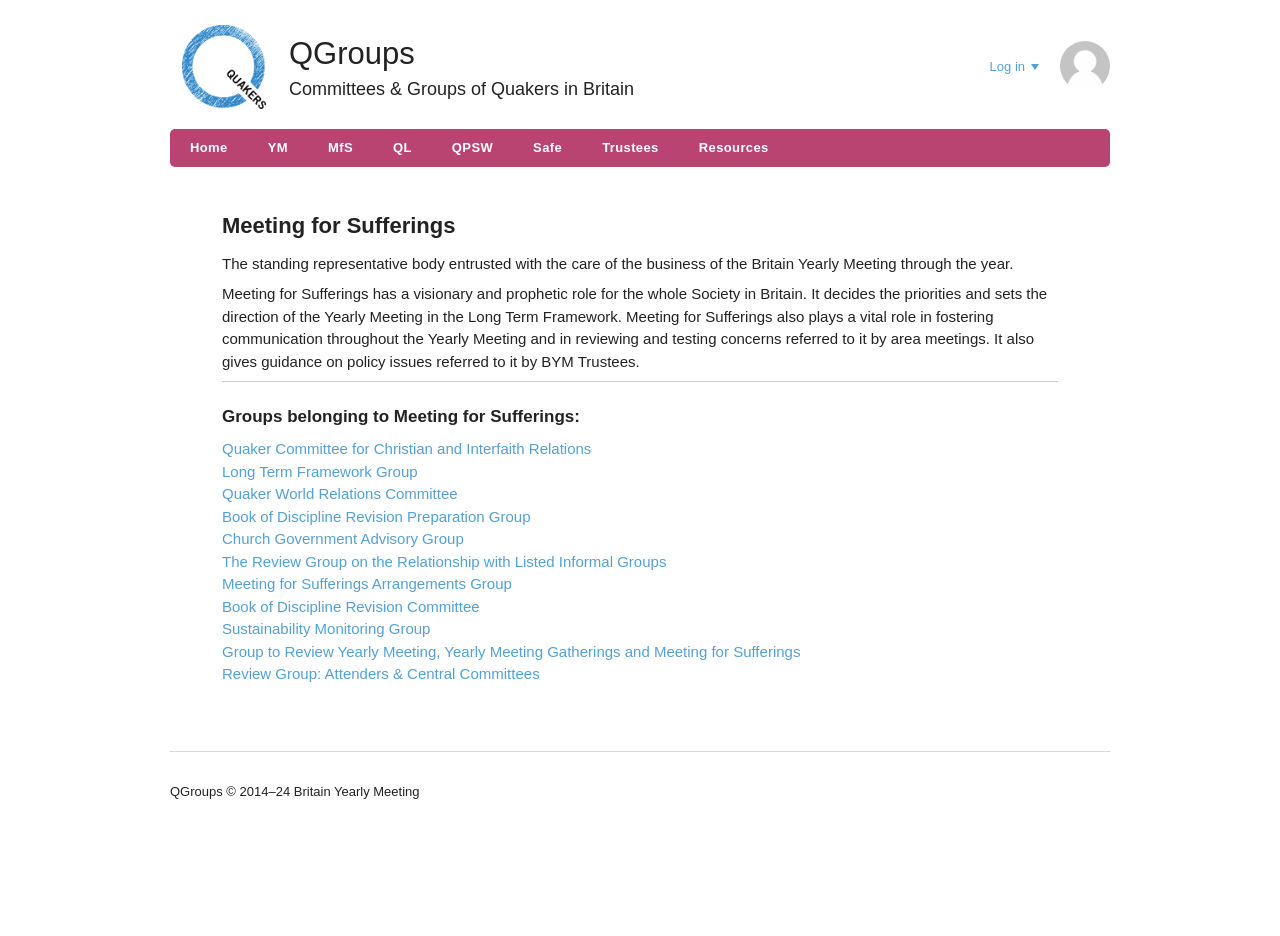Locate the bounding box coordinates of the clickable element to fulfill the following instruction: "Learn about Meeting for Sufferings". Provide the coordinates as four float numbers between 0 and 1 in the format [left, top, right, bottom].

[0.173, 0.223, 0.827, 0.259]